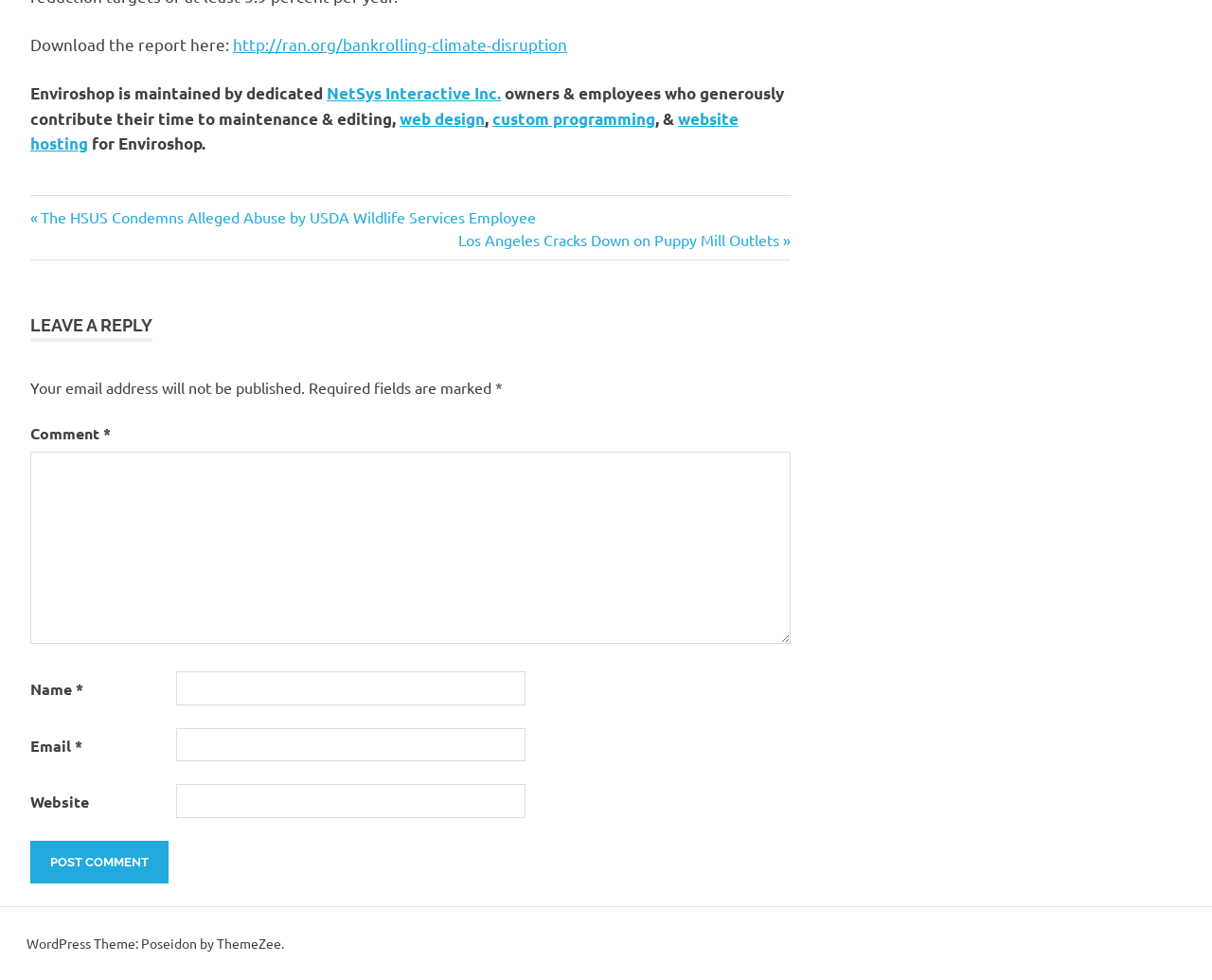Identify the bounding box of the UI element described as follows: "Covid-19". Provide the coordinates as four float numbers in the range of 0 to 1 [left, top, right, bottom].

None